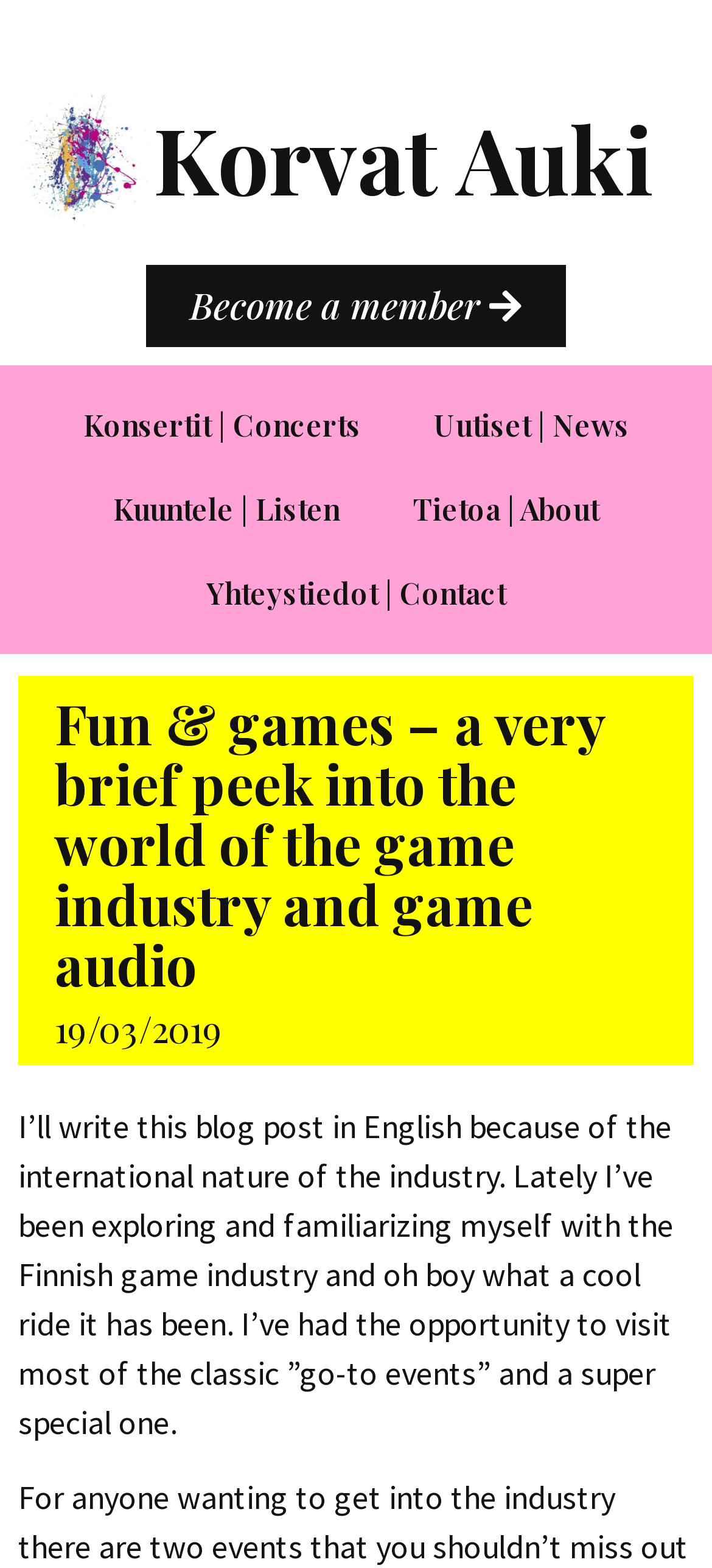Please provide a brief answer to the question using only one word or phrase: 
What is the date of the blog post?

19/03/2019